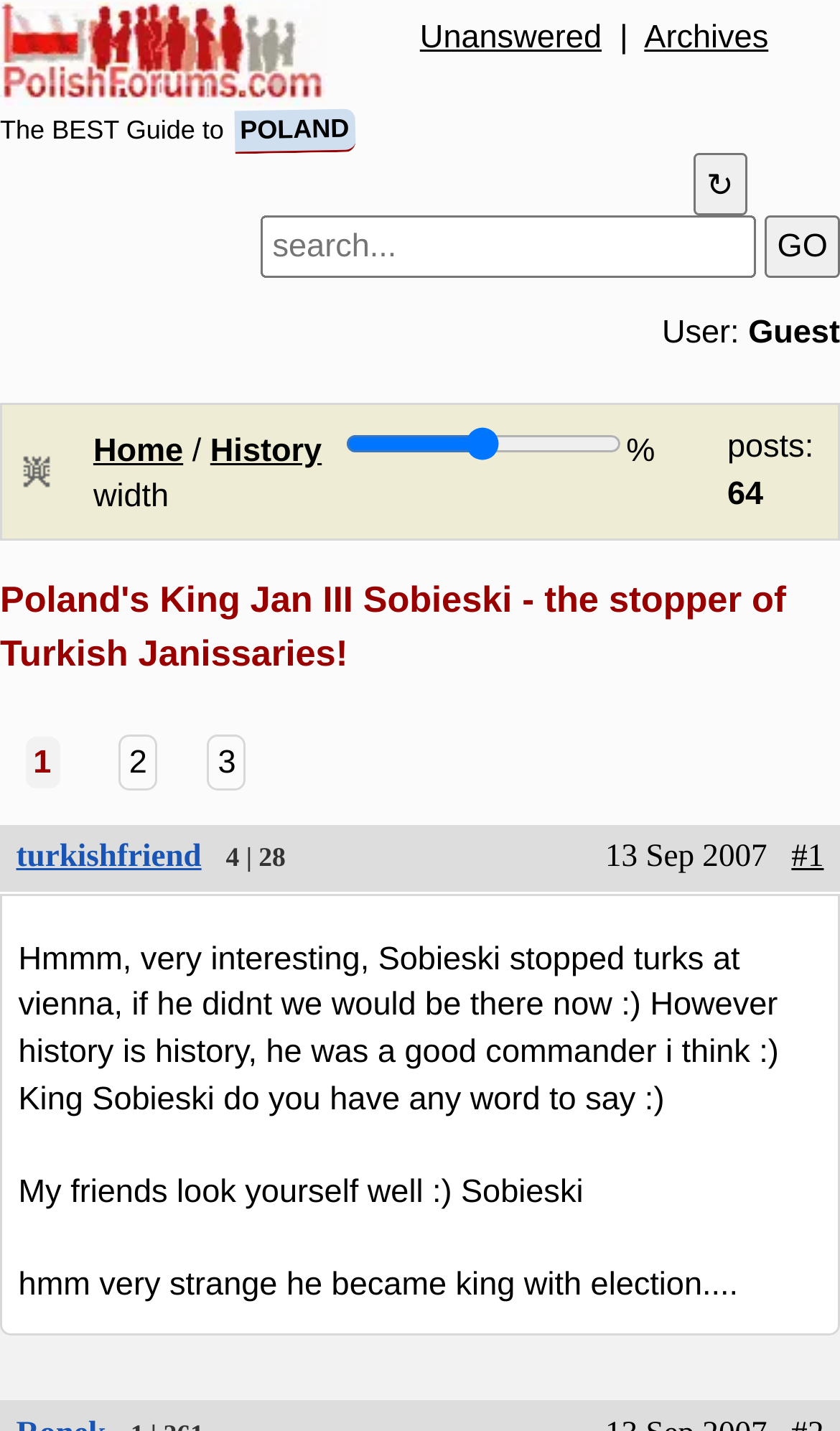Identify the bounding box coordinates of the area you need to click to perform the following instruction: "Search for something in the search box".

[0.31, 0.151, 0.9, 0.194]